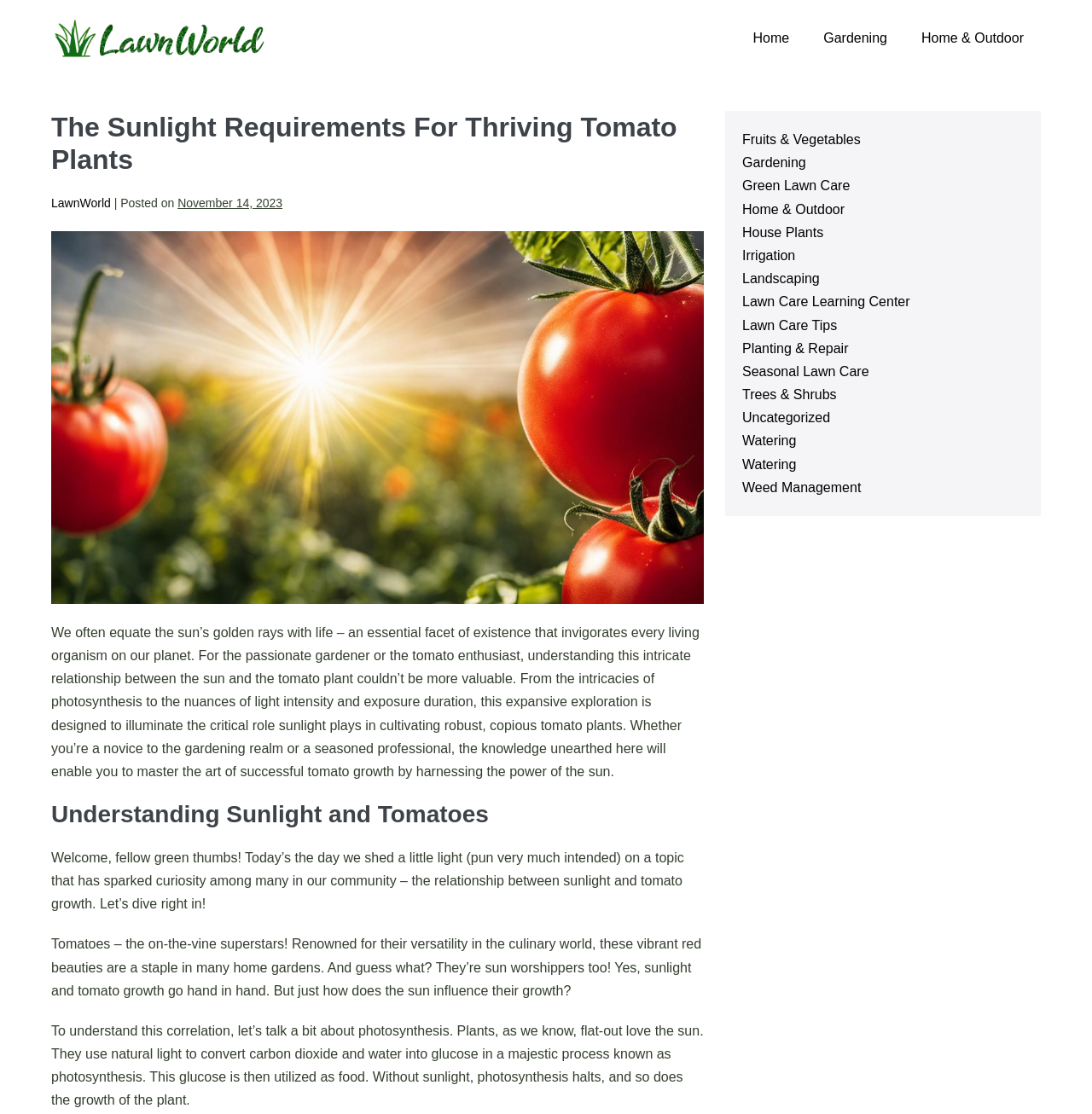Please identify the bounding box coordinates of the element I need to click to follow this instruction: "Click on the 'Lawn World - Everything Outdoor' link".

[0.047, 0.024, 0.242, 0.043]